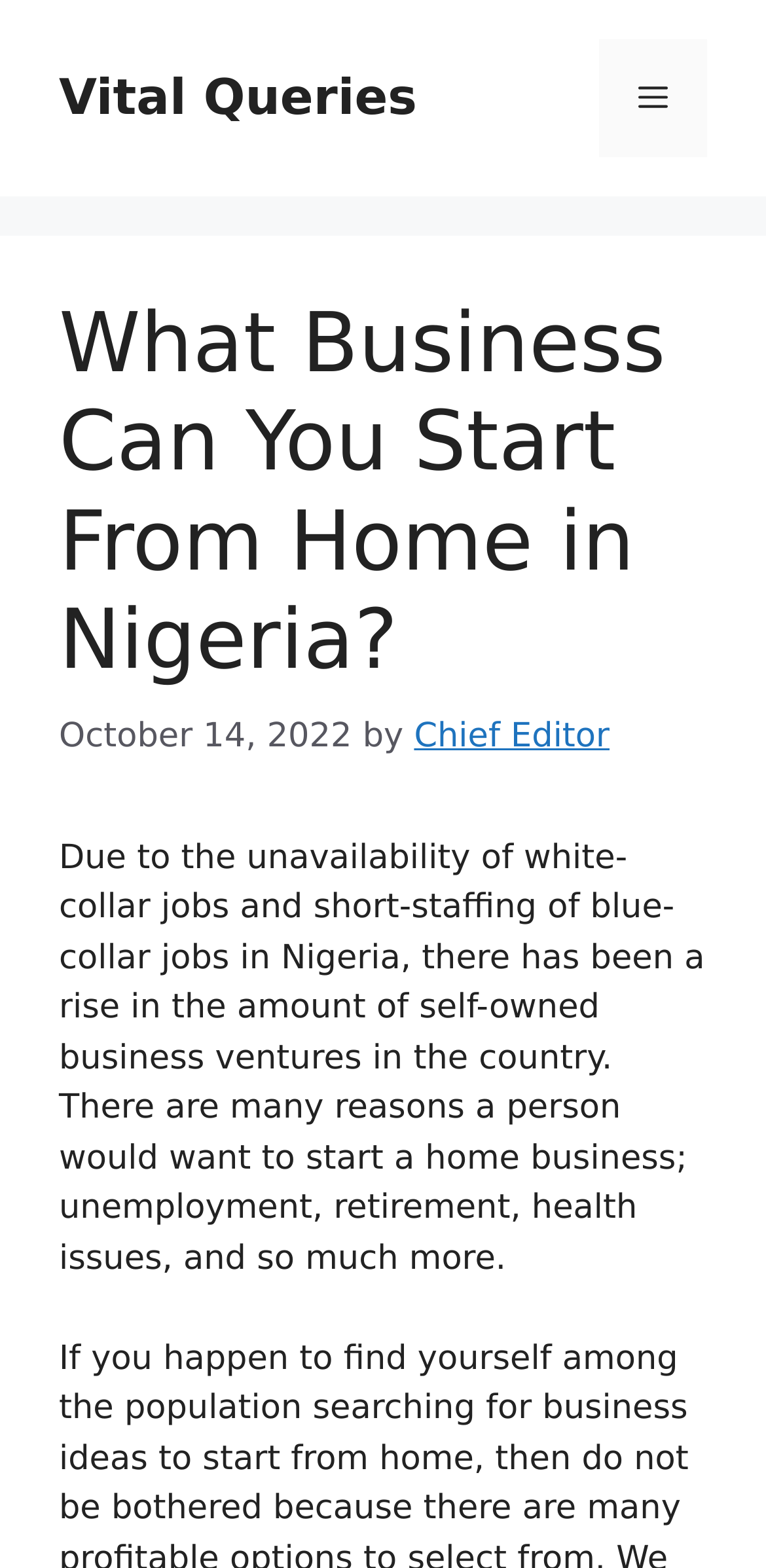Use a single word or phrase to respond to the question:
What is the purpose of the button in the navigation section?

Menu